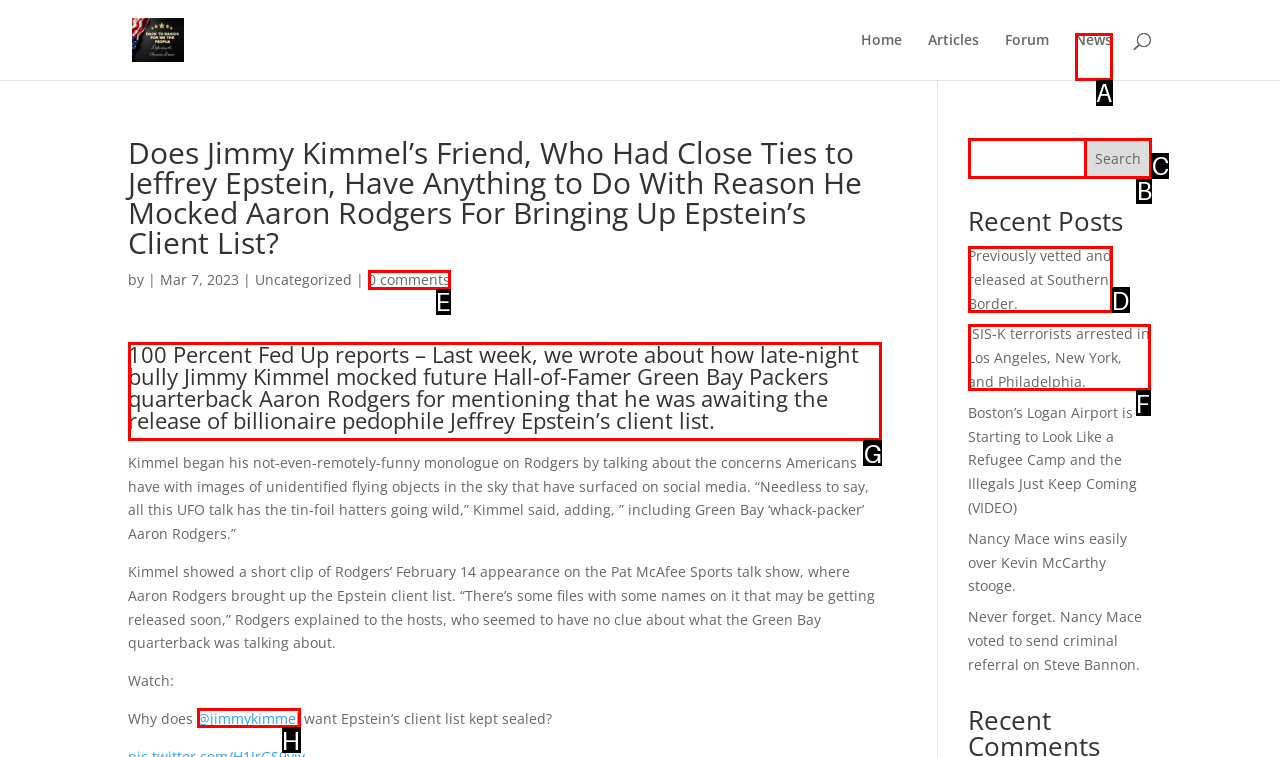Tell me which one HTML element I should click to complete the following task: Read article about Jimmy Kimmel and Aaron Rodgers Answer with the option's letter from the given choices directly.

G